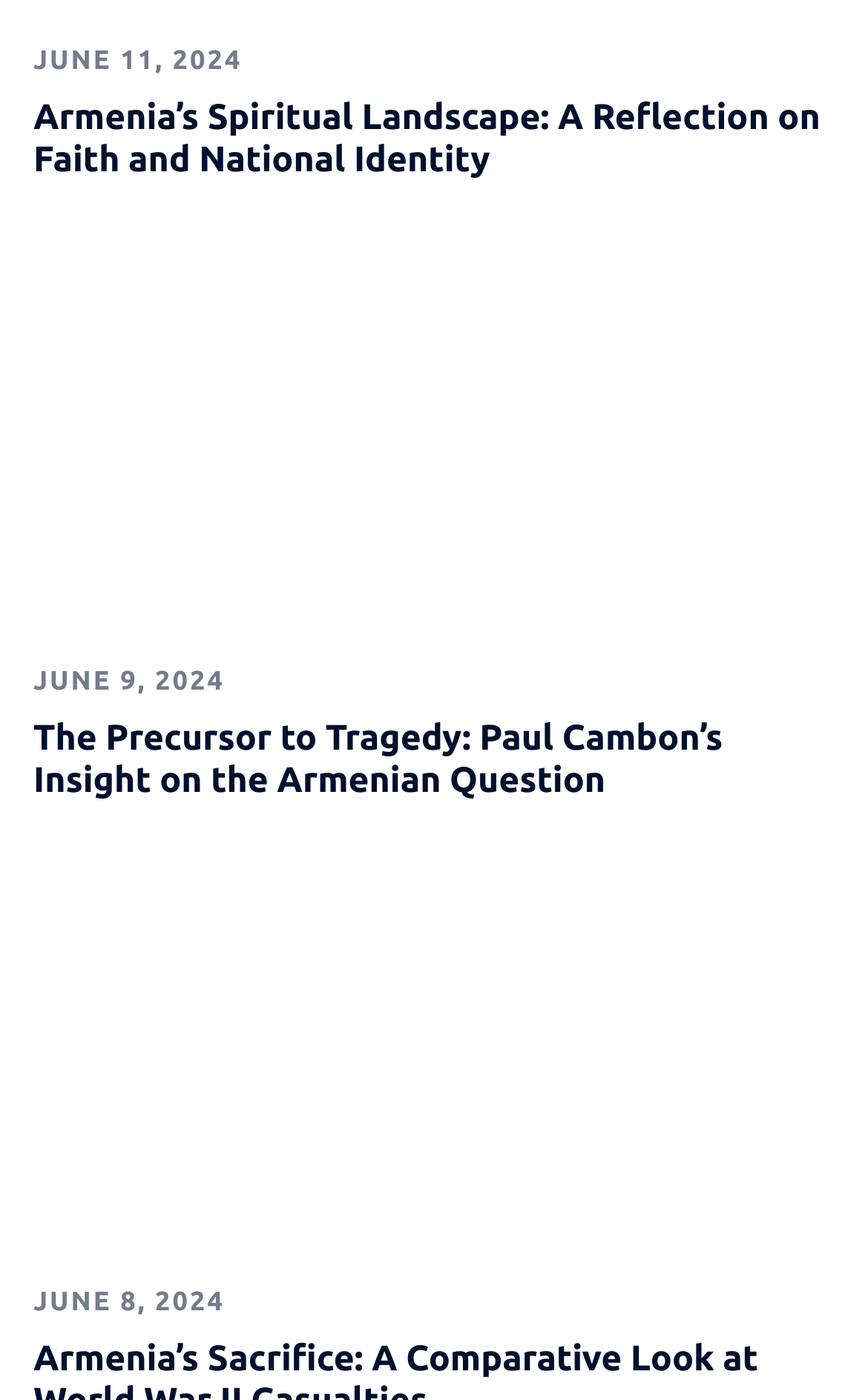Are there any images on this webpage?
Look at the screenshot and give a one-word or phrase answer.

Yes